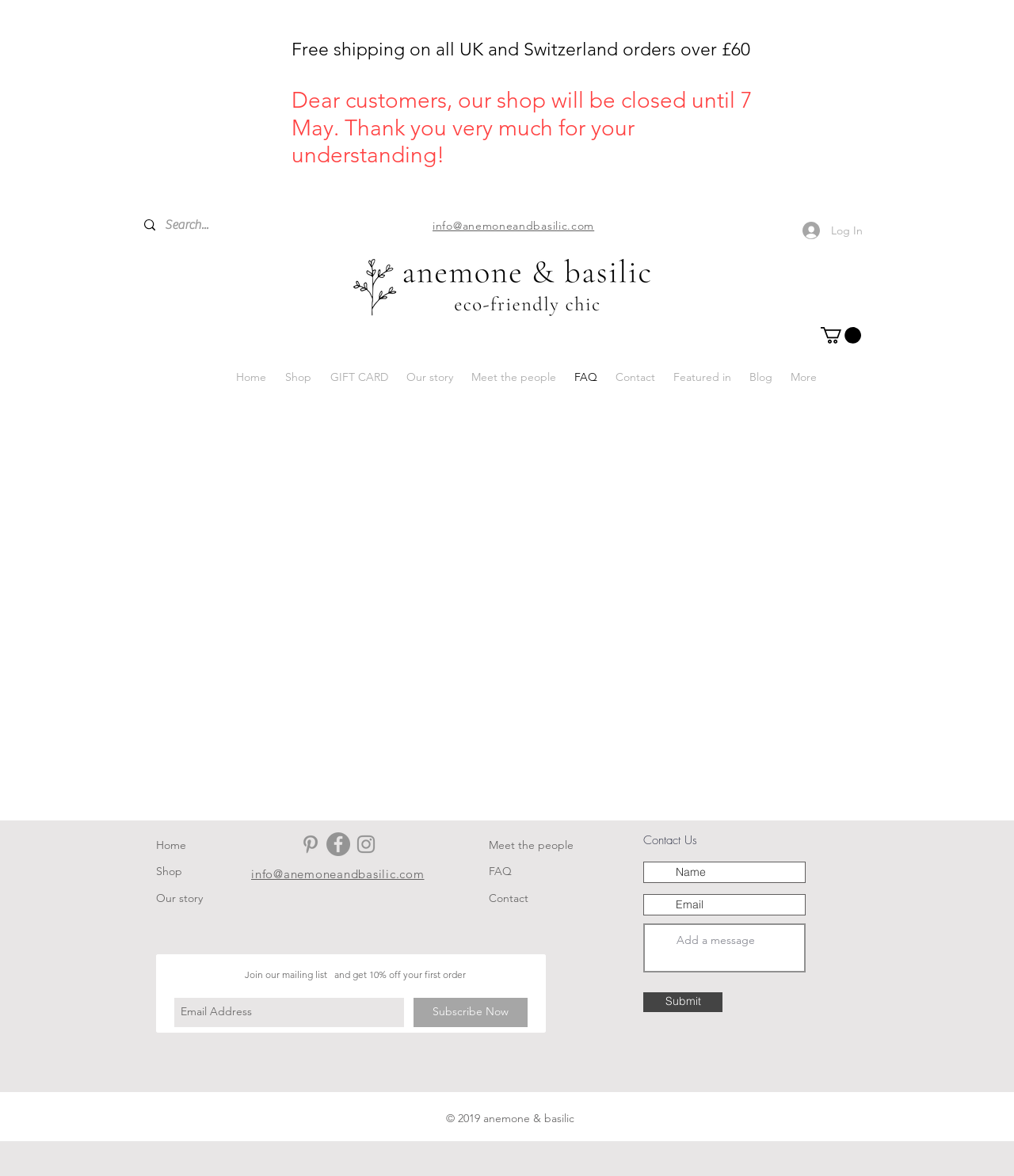Find the bounding box coordinates of the area to click in order to follow the instruction: "Subscribe to our mailing list".

[0.408, 0.848, 0.52, 0.873]